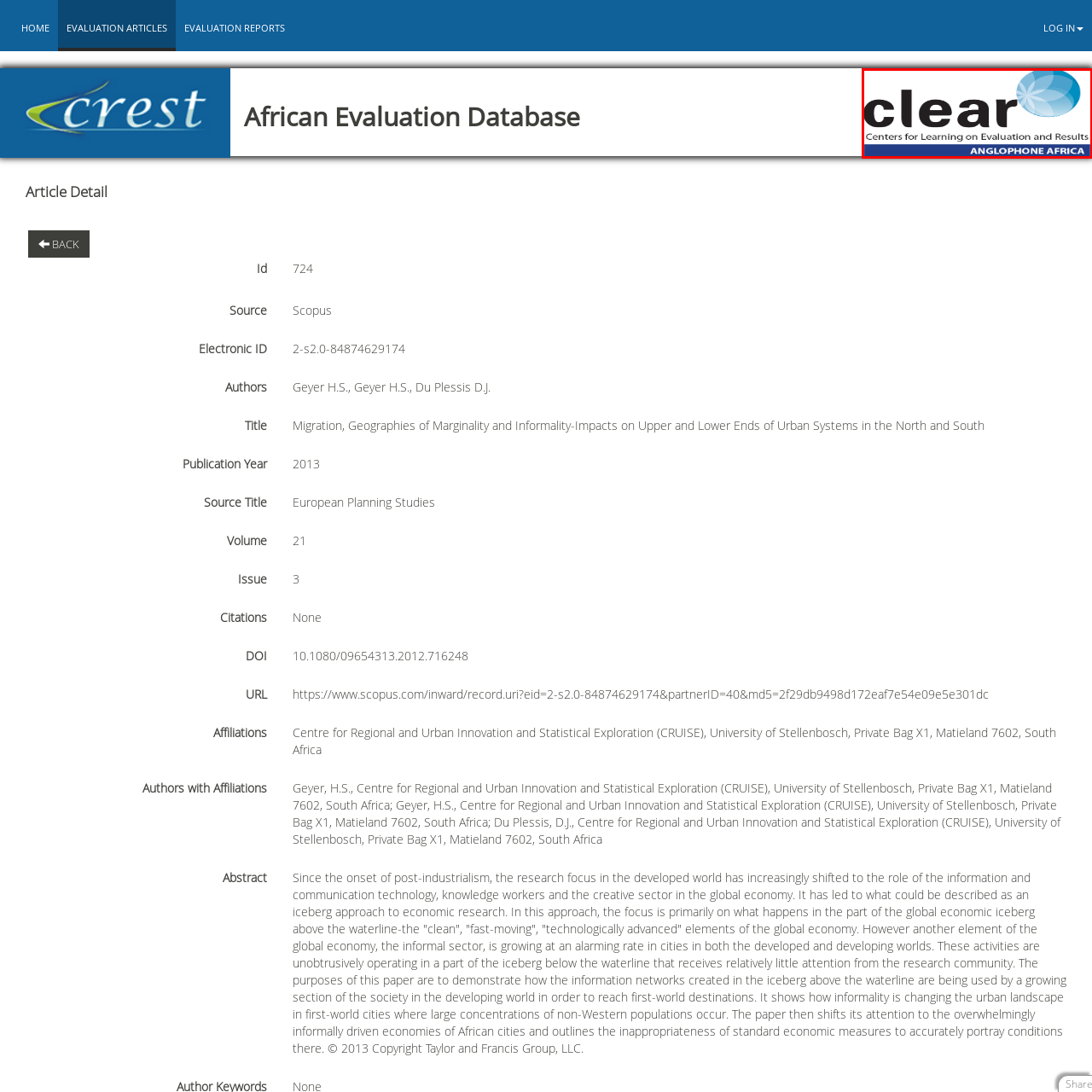Detail the visual elements present in the red-framed section of the image.

The image showcases the logo of CLEAR (Centers for Learning on Evaluation and Results) for Anglophone Africa. The design features a stylized emblem on the right, symbolizing collaboration and innovation, with a color palette of blue and light blue that evokes a sense of professionalism and trust. The text "clear" is prominently displayed in bold black letters, followed by the descriptive tagline "Centers for Learning on Evaluation and Results," emphasizing the organization’s focus on enhancing evaluation practices across Anglophone African countries. The logo conveys a commitment to educational development and improving outcomes through effective evaluation methods.